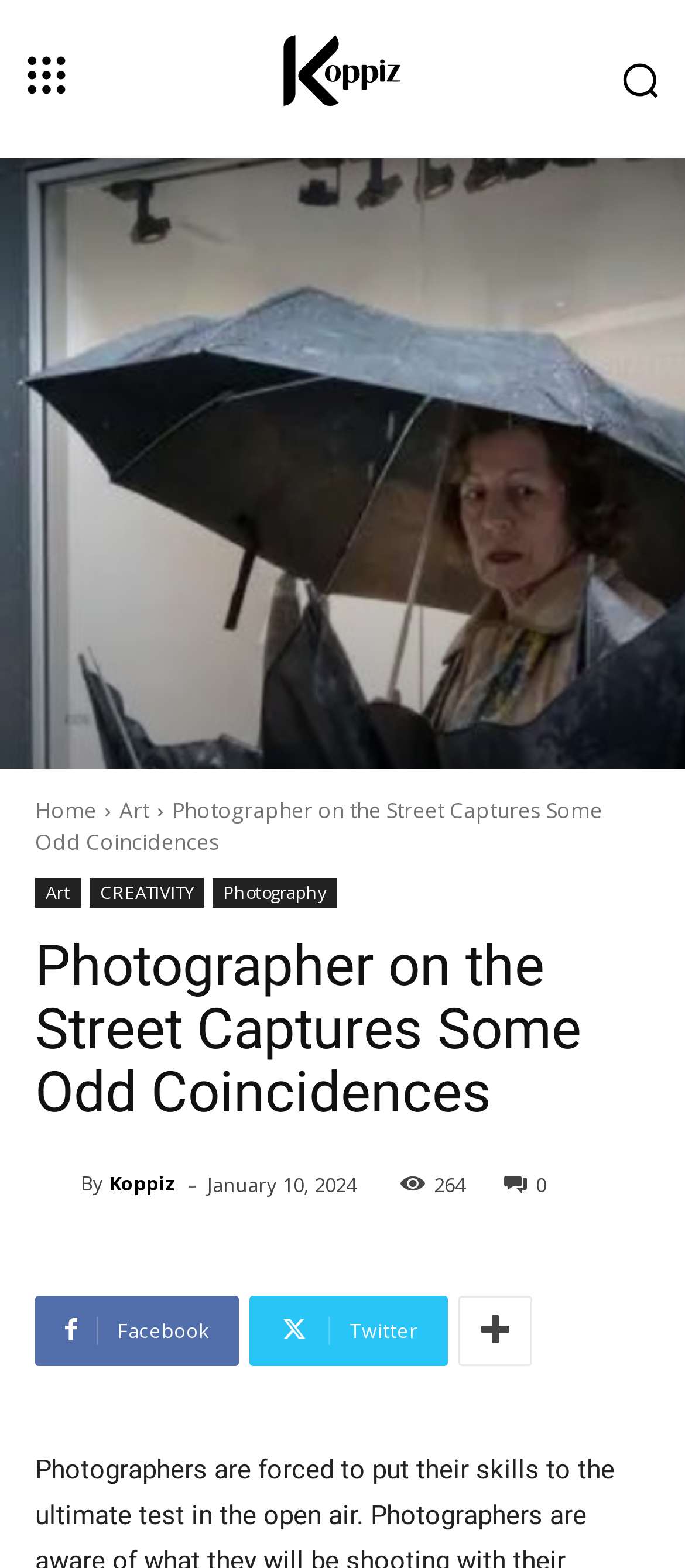Create a full and detailed caption for the entire webpage.

This webpage appears to be an article about a photographer capturing odd coincidences on the street. At the top left, there is a small image, and next to it, a logo link with an accompanying image. On the top right, there is another small image. 

Below the top section, there are several links, including "Home", "Art", and "Photography", which are positioned horizontally. The title of the article, "Photographer on the Street Captures Some Odd Coincidences", is displayed prominently in the middle of the page, with a heading element. 

Under the title, there are more links, including "Koppiz", which has an accompanying image. The author's name, "By", is displayed next to the "Koppiz" link. There is also a timestamp, "January 10, 2024", and a number, "264", which may indicate the number of views or comments. 

At the bottom of the page, there are social media links, including Facebook, Twitter, and another unidentified platform.